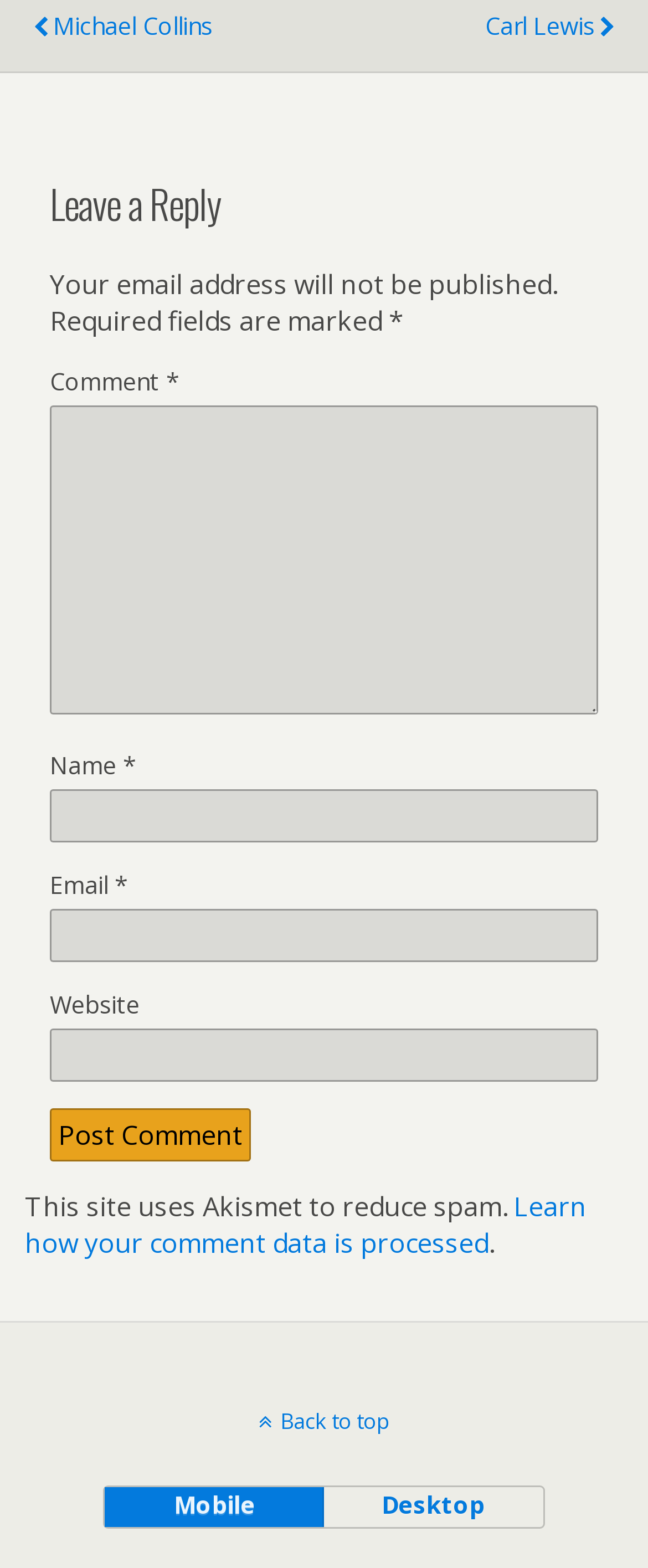Please identify the bounding box coordinates for the region that you need to click to follow this instruction: "Learn how your comment data is processed".

[0.038, 0.757, 0.905, 0.804]